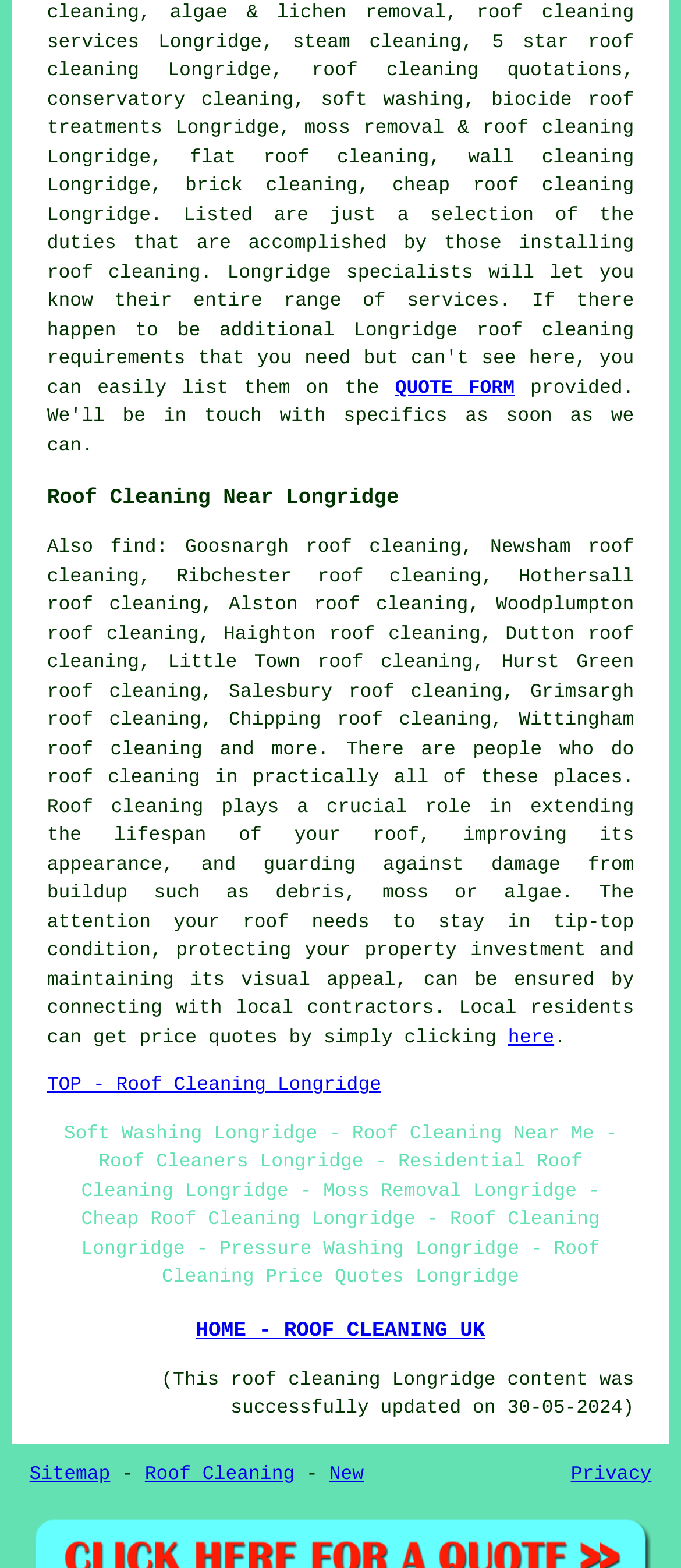Identify the bounding box coordinates for the element you need to click to achieve the following task: "Visit ChatterShmatter". The coordinates must be four float values ranging from 0 to 1, formatted as [left, top, right, bottom].

None